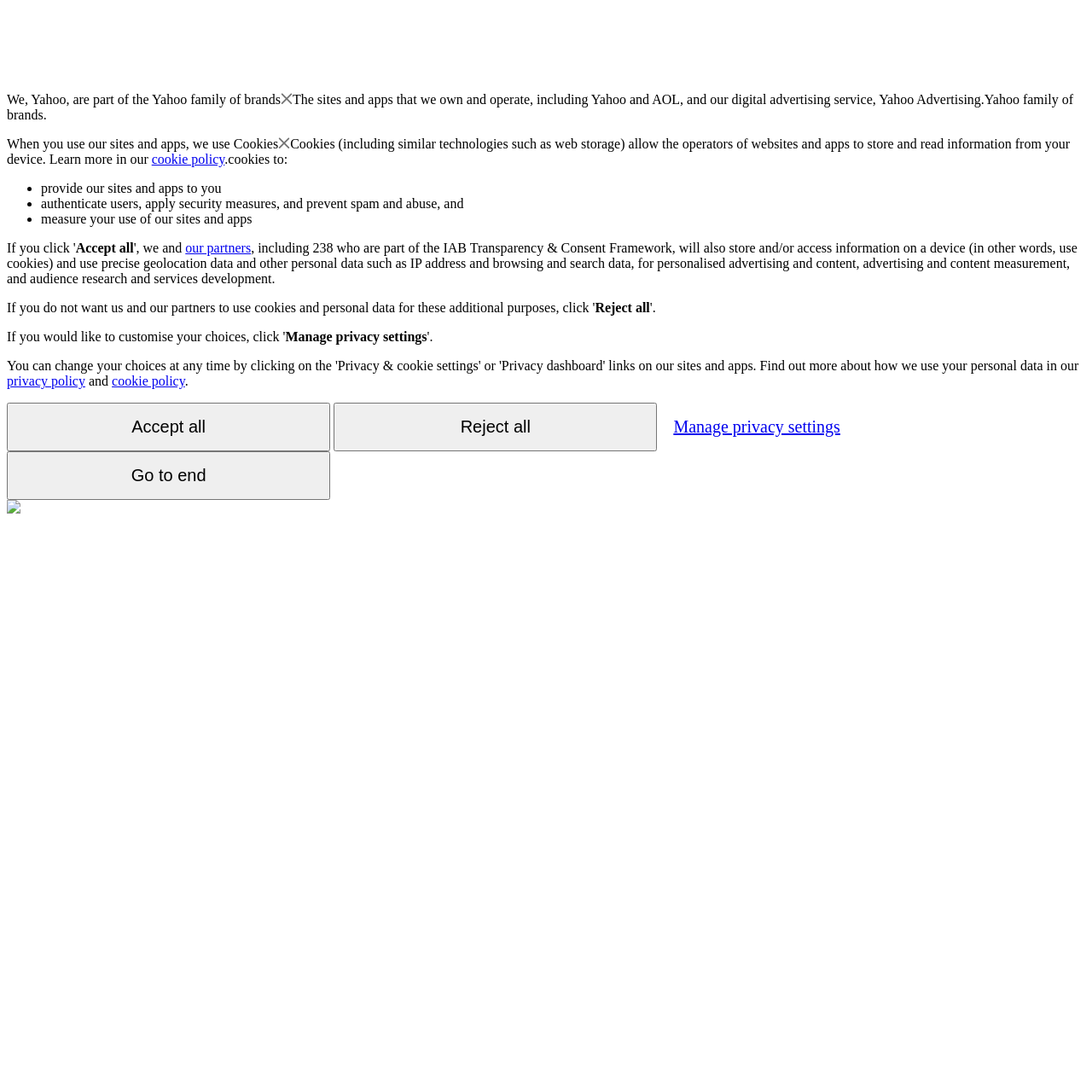Determine the bounding box coordinates (top-left x, top-left y, bottom-right x, bottom-right y) of the UI element described in the following text: Manage privacy settings

[0.605, 0.37, 0.781, 0.411]